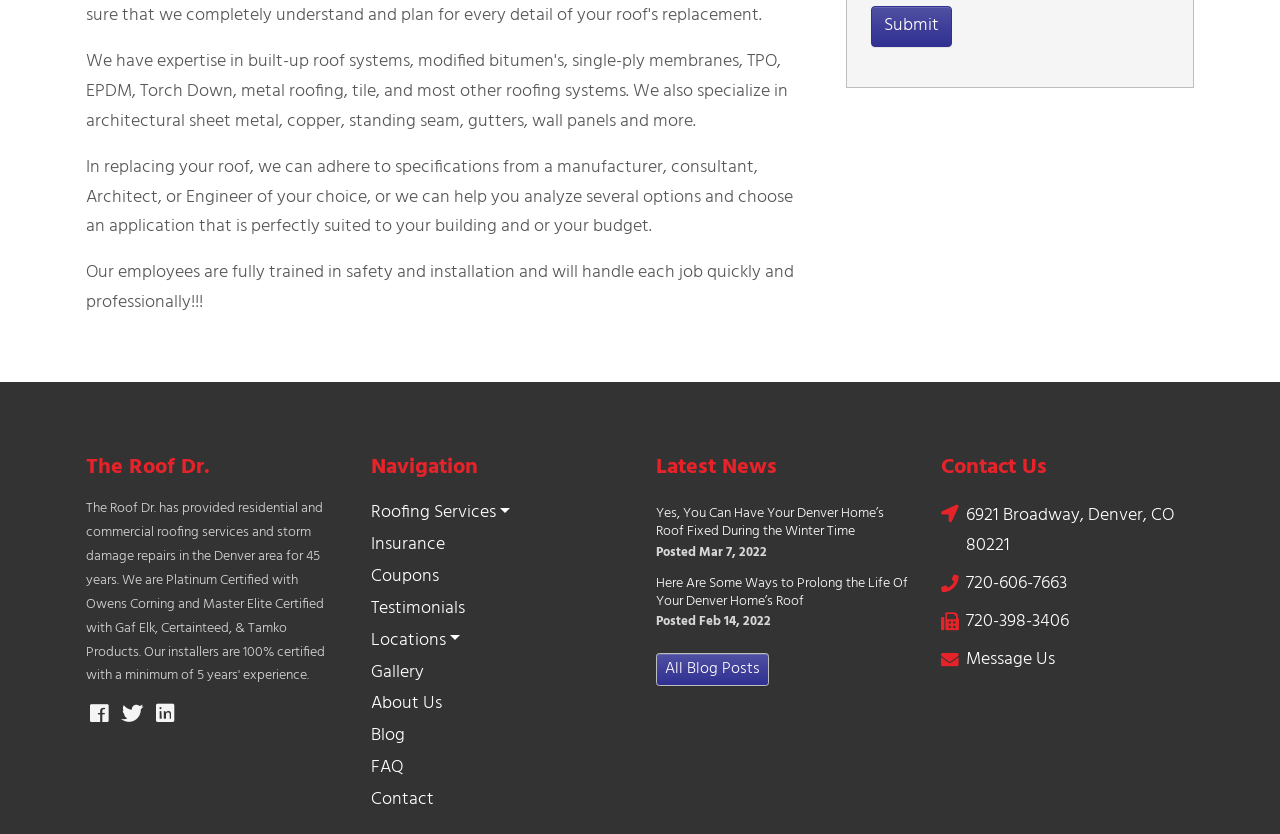Locate the bounding box coordinates of the clickable element to fulfill the following instruction: "Click the Submit button". Provide the coordinates as four float numbers between 0 and 1 in the format [left, top, right, bottom].

[0.68, 0.007, 0.744, 0.056]